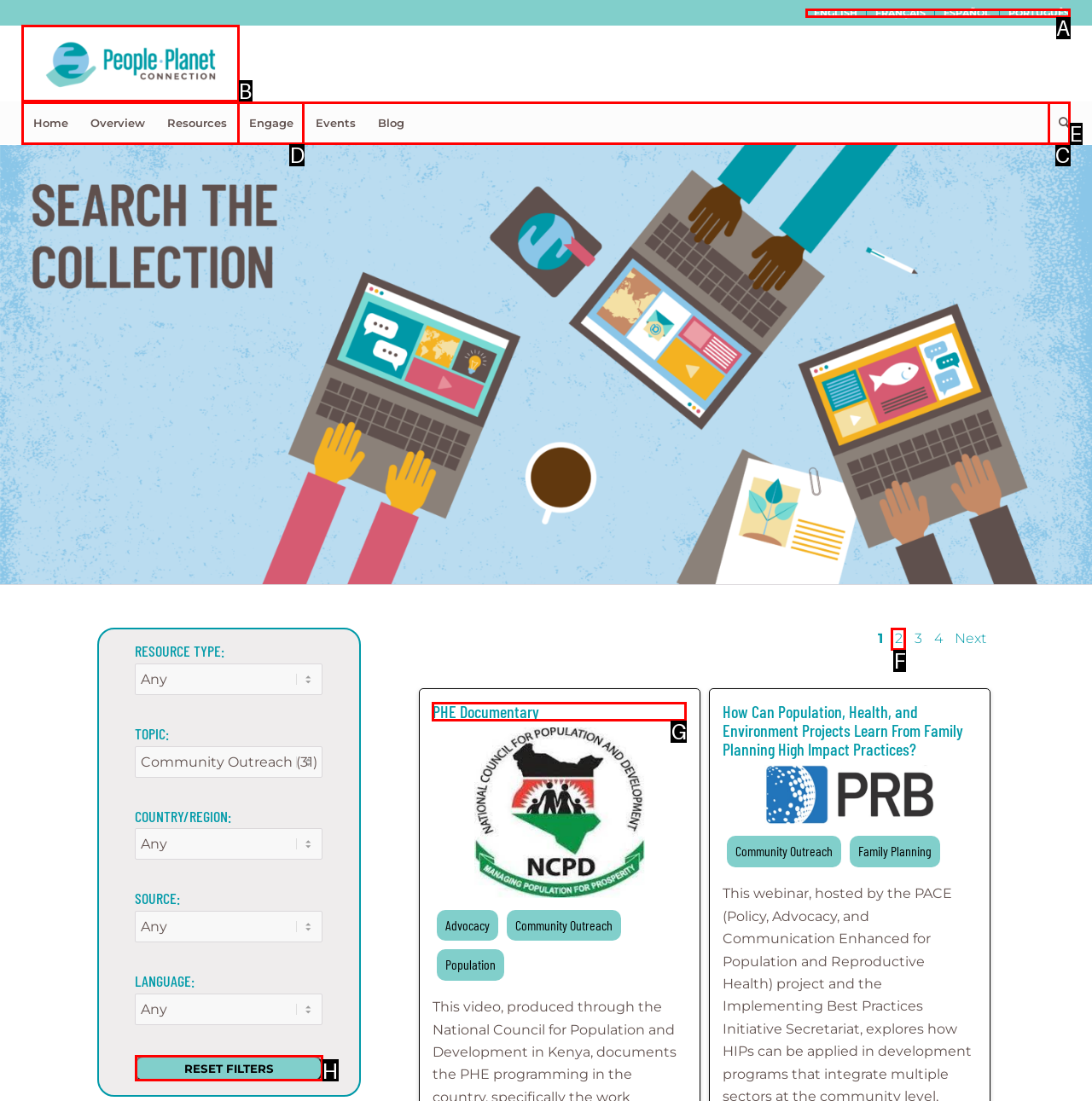Match the element description to one of the options: English Français Español Português
Respond with the corresponding option's letter.

A